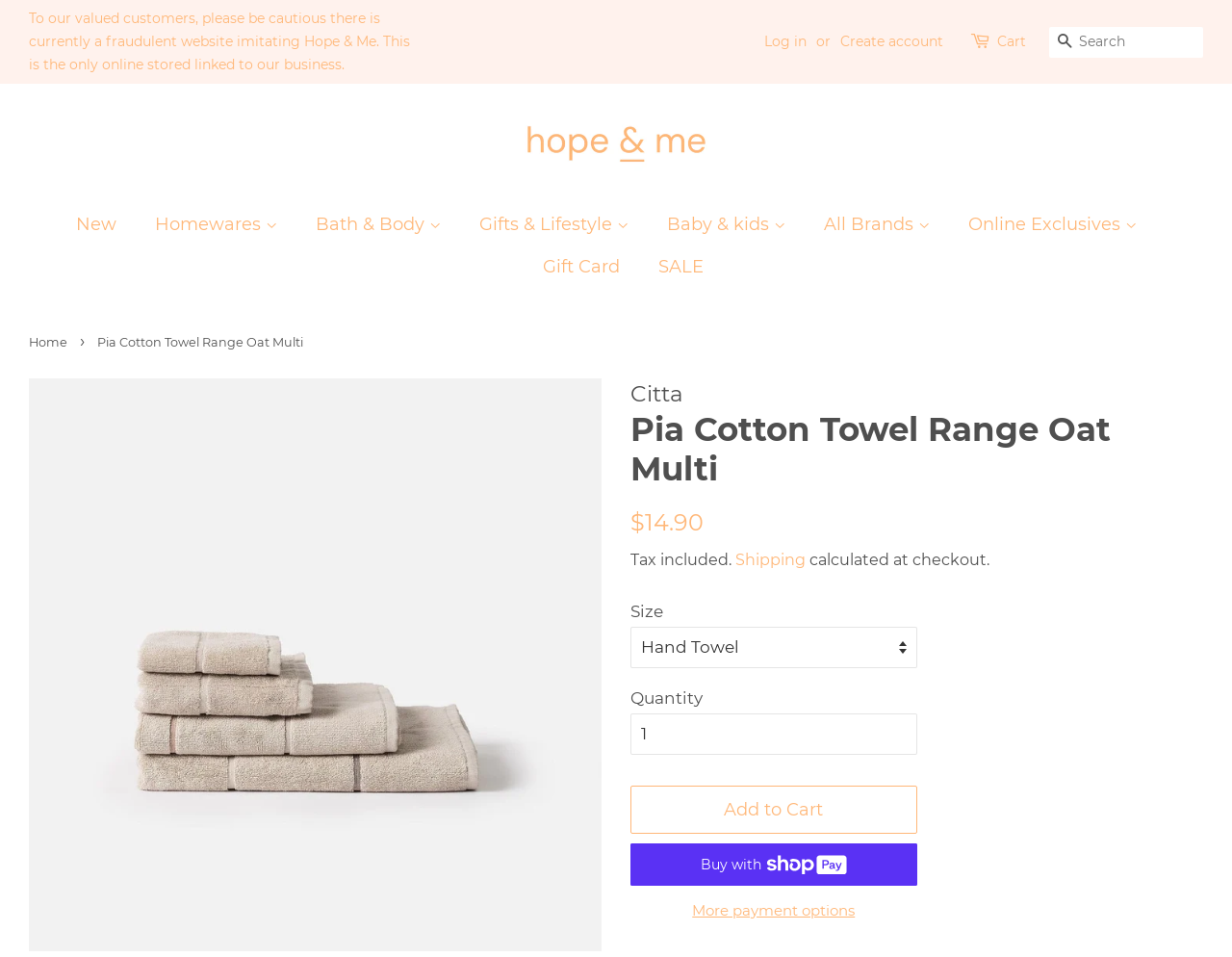Please specify the bounding box coordinates in the format (top-left x, top-left y, bottom-right x, bottom-right y), with values ranging from 0 to 1. Identify the bounding box for the UI component described as follows: People's Daily Search Details

None